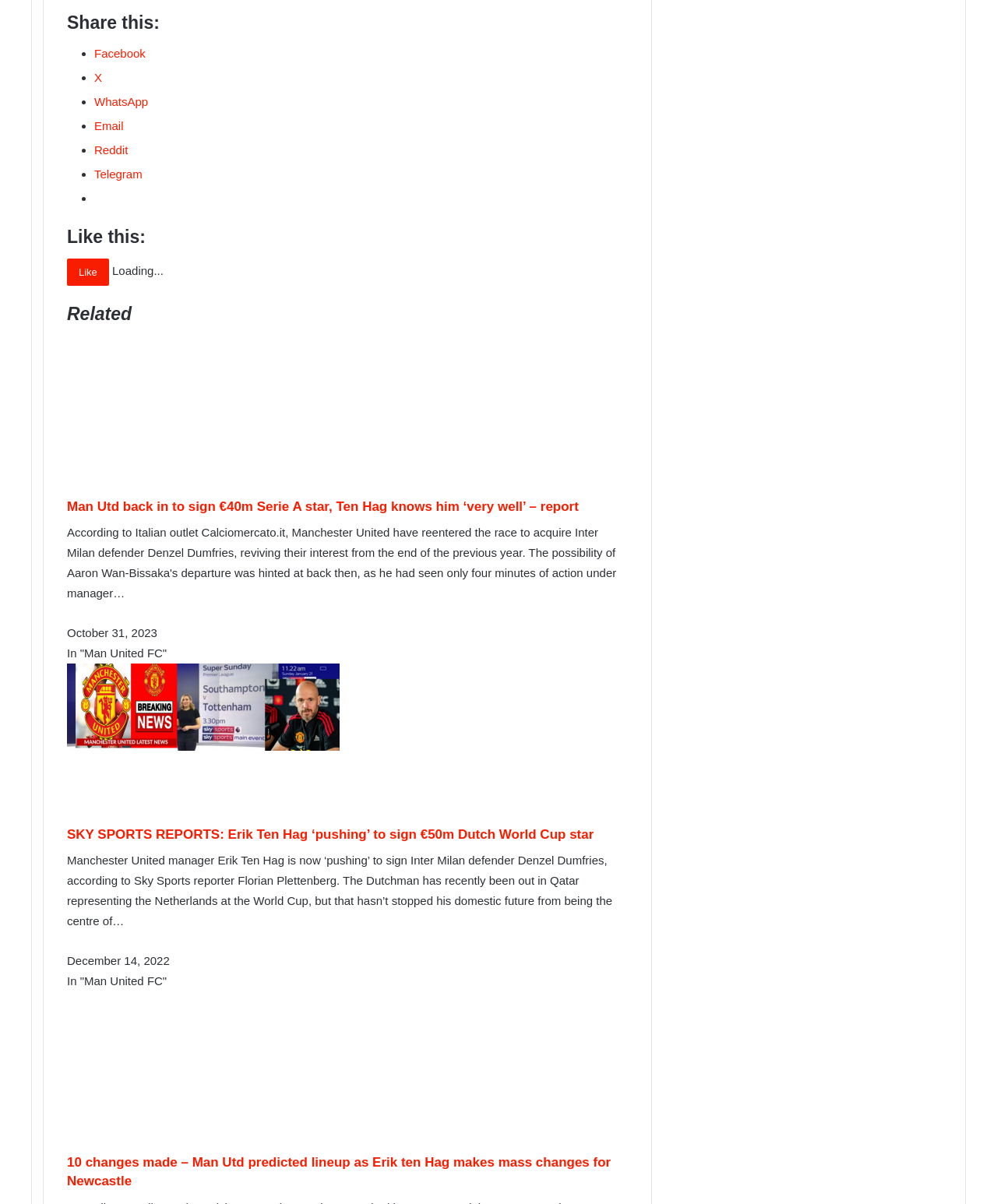Can you provide the bounding box coordinates for the element that should be clicked to implement the instruction: "Share on Facebook"?

[0.095, 0.04, 0.146, 0.051]